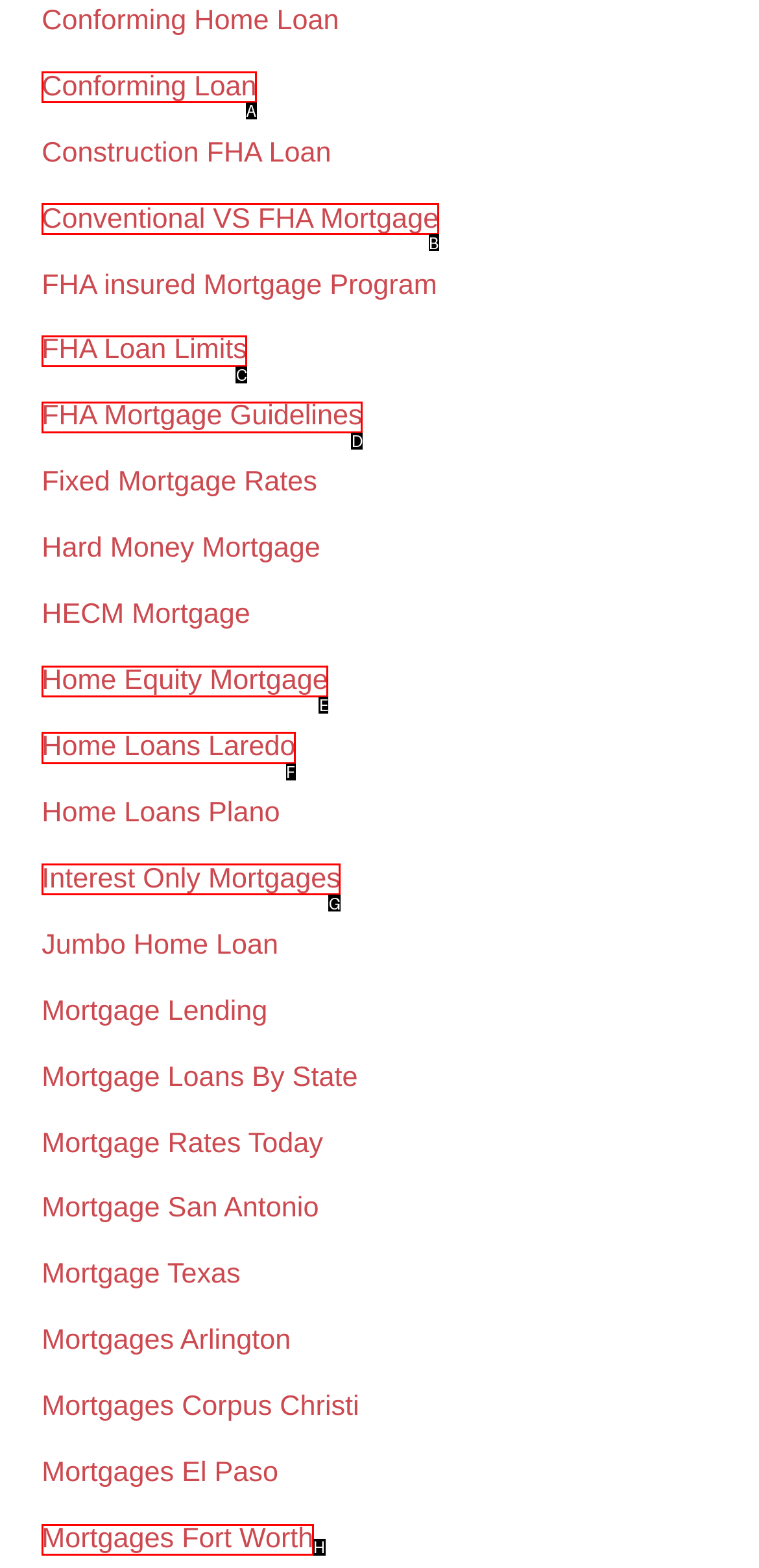Which lettered option should I select to achieve the task: Get information about Home Loans Laredo according to the highlighted elements in the screenshot?

F